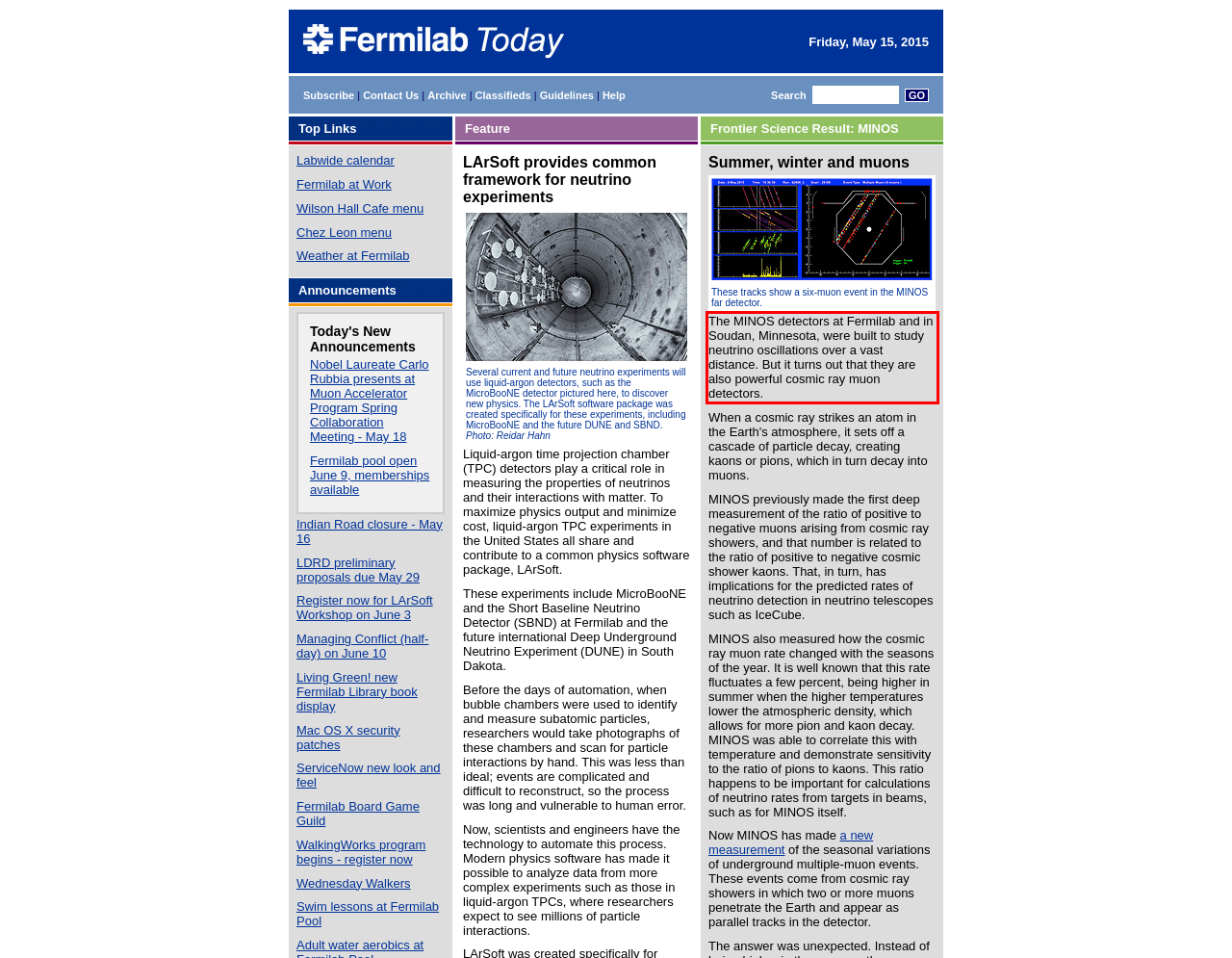Examine the webpage screenshot and use OCR to obtain the text inside the red bounding box.

The MINOS detectors at Fermilab and in Soudan, Minnesota, were built to study neutrino oscillations over a vast distance. But it turns out that they are also powerful cosmic ray muon detectors.